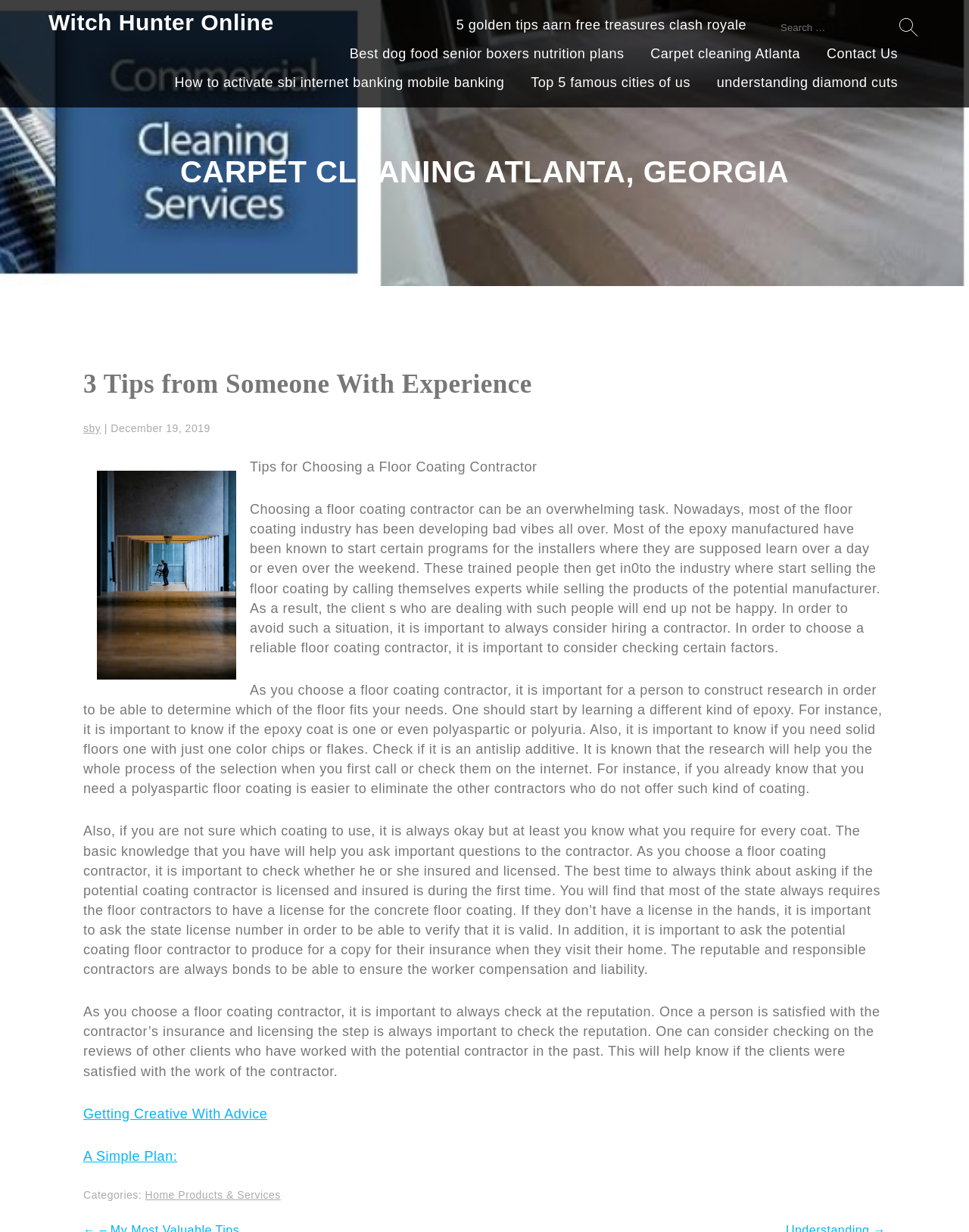Identify the headline of the webpage and generate its text content.

3 Tips from Someone With Experience